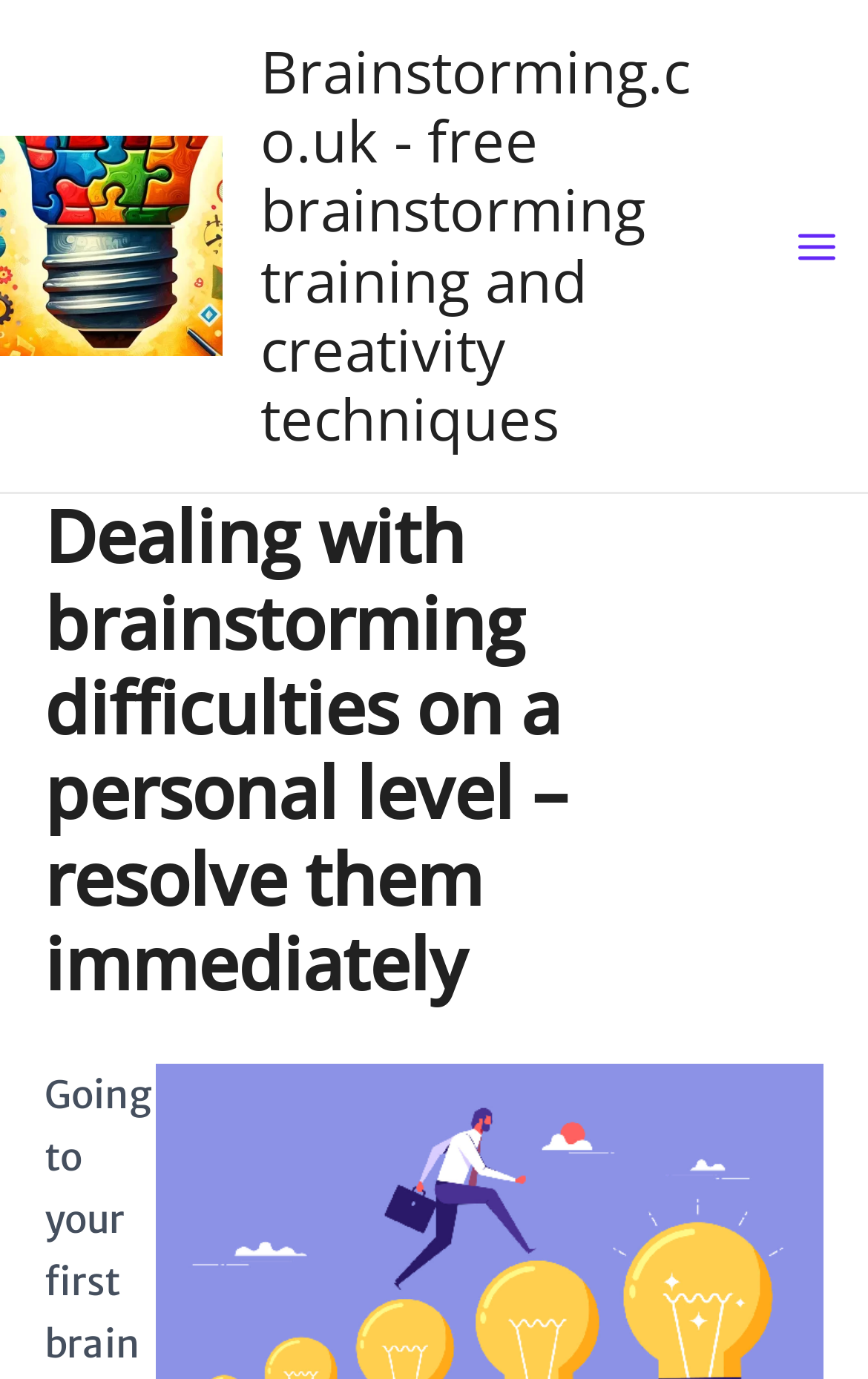Identify the bounding box for the UI element described as: "Main Menu". The coordinates should be four float numbers between 0 and 1, i.e., [left, top, right, bottom].

[0.883, 0.142, 1.0, 0.215]